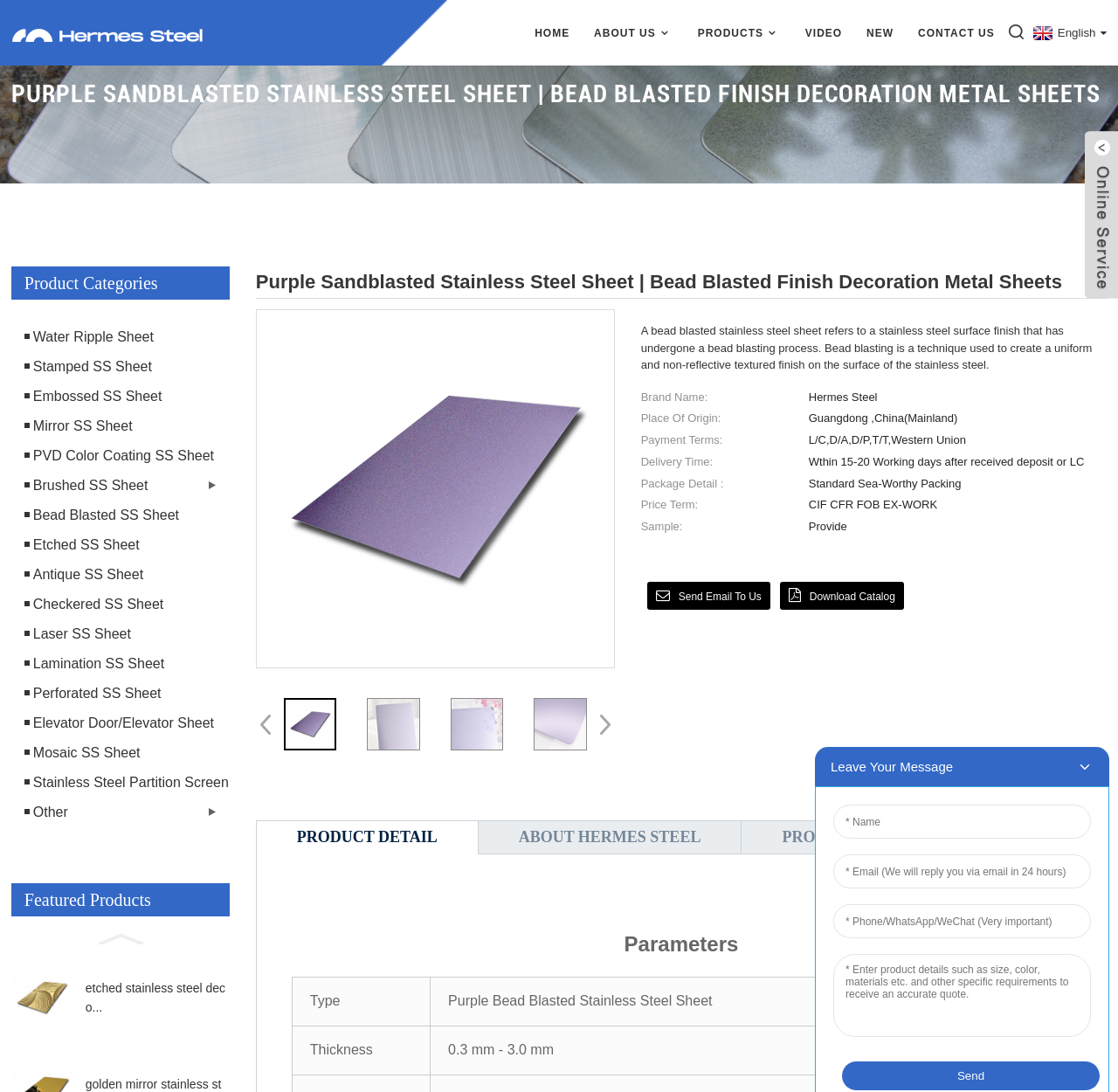Bounding box coordinates should be in the format (top-left x, top-left y, bottom-right x, bottom-right y) and all values should be floating point numbers between 0 and 1. Determine the bounding box coordinate for the UI element described as: Mosaic SS Sheet

[0.022, 0.679, 0.205, 0.699]